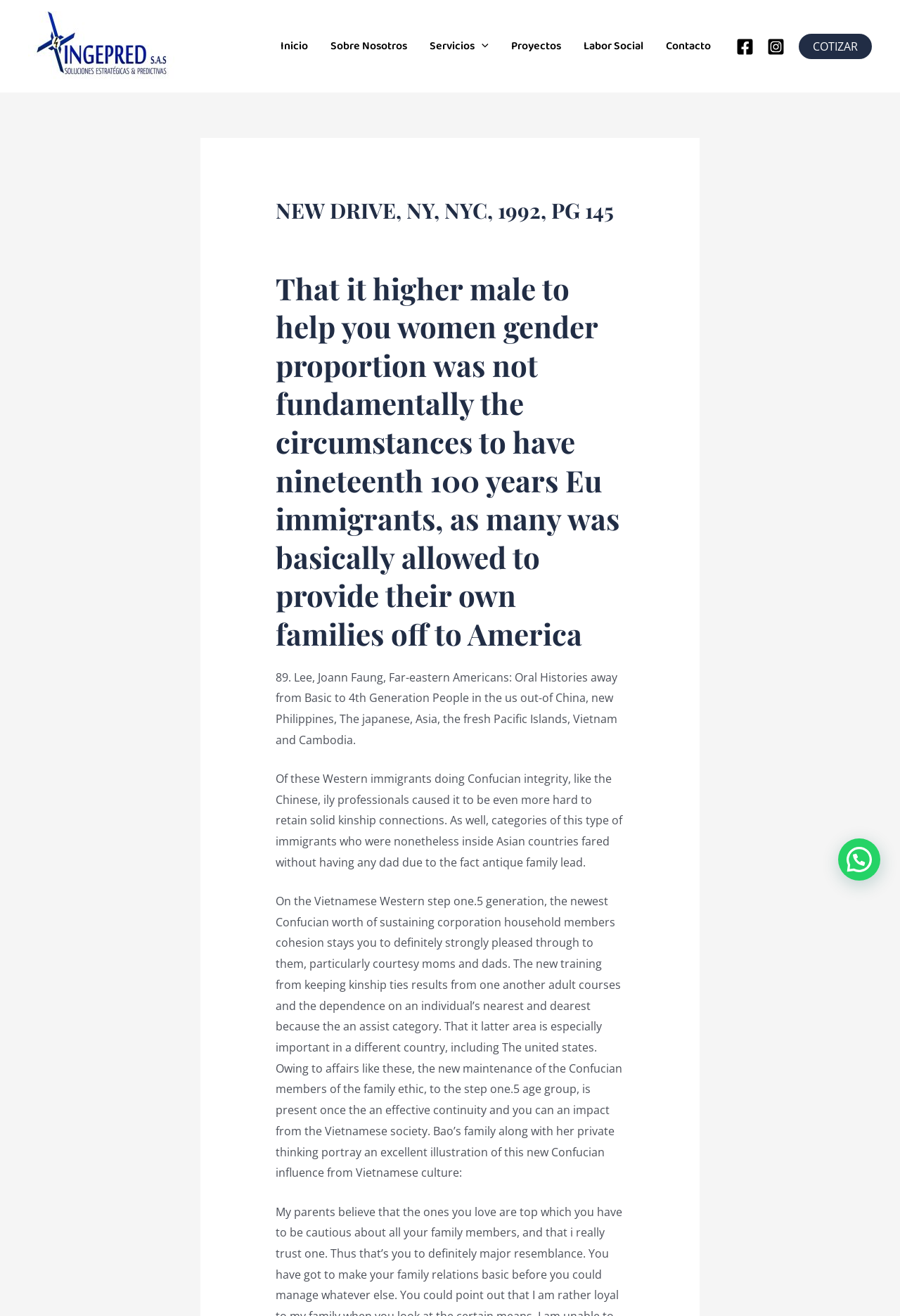Show the bounding box coordinates for the HTML element described as: "Resources".

None